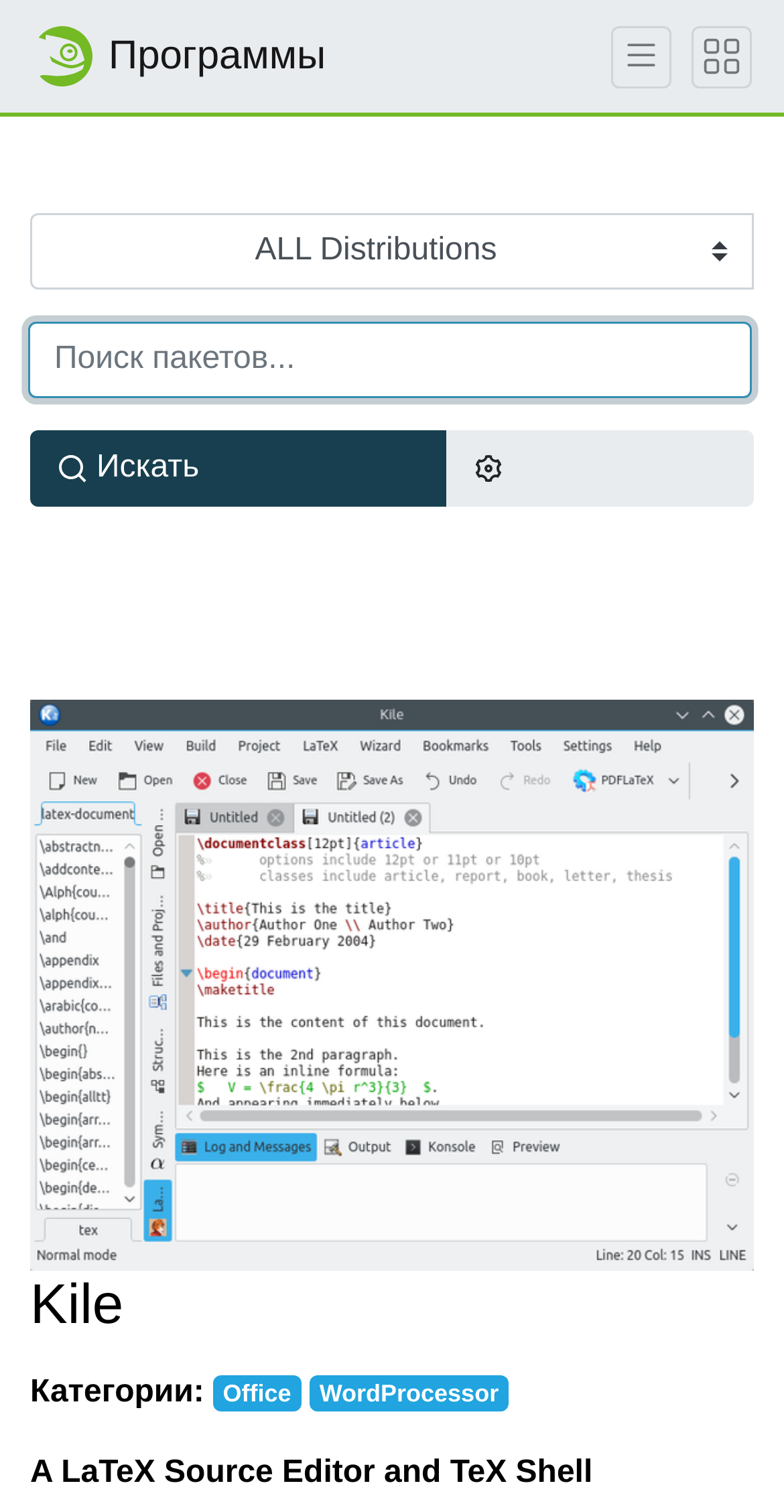Locate the bounding box coordinates of the area where you should click to accomplish the instruction: "Contact Jenny in Europe".

None